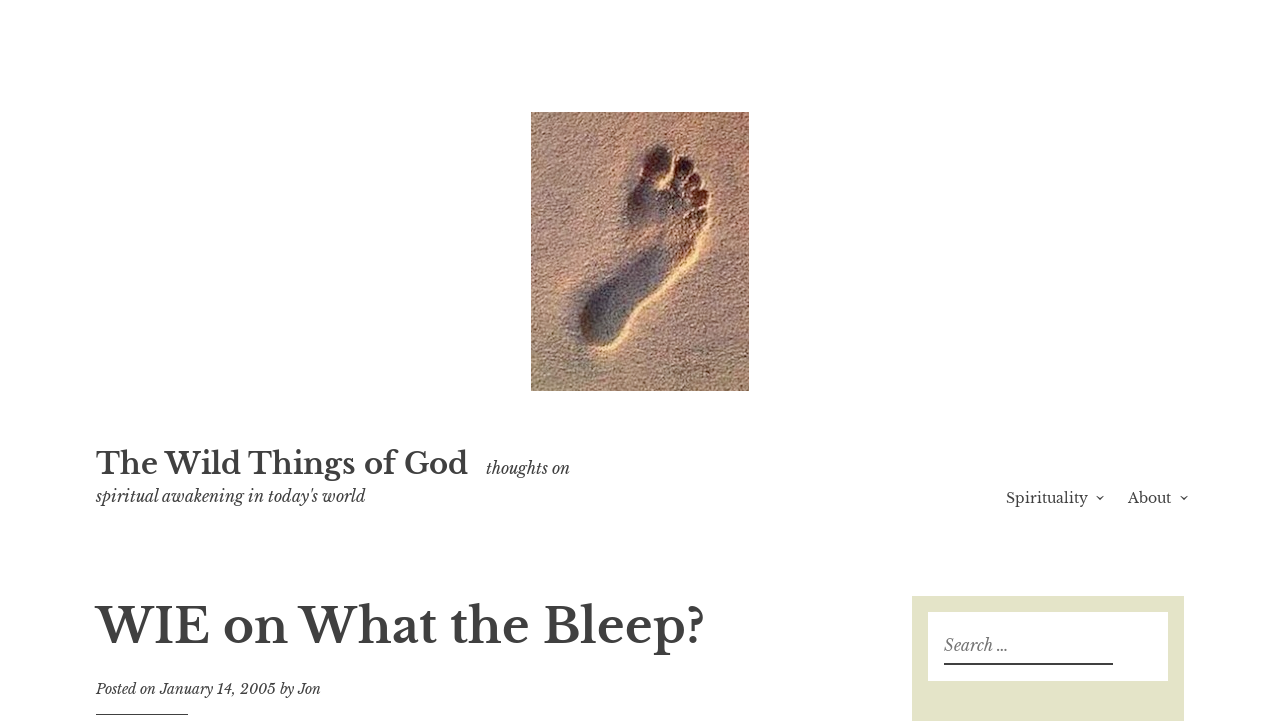Who is the author of the article?
Respond with a short answer, either a single word or a phrase, based on the image.

Jon